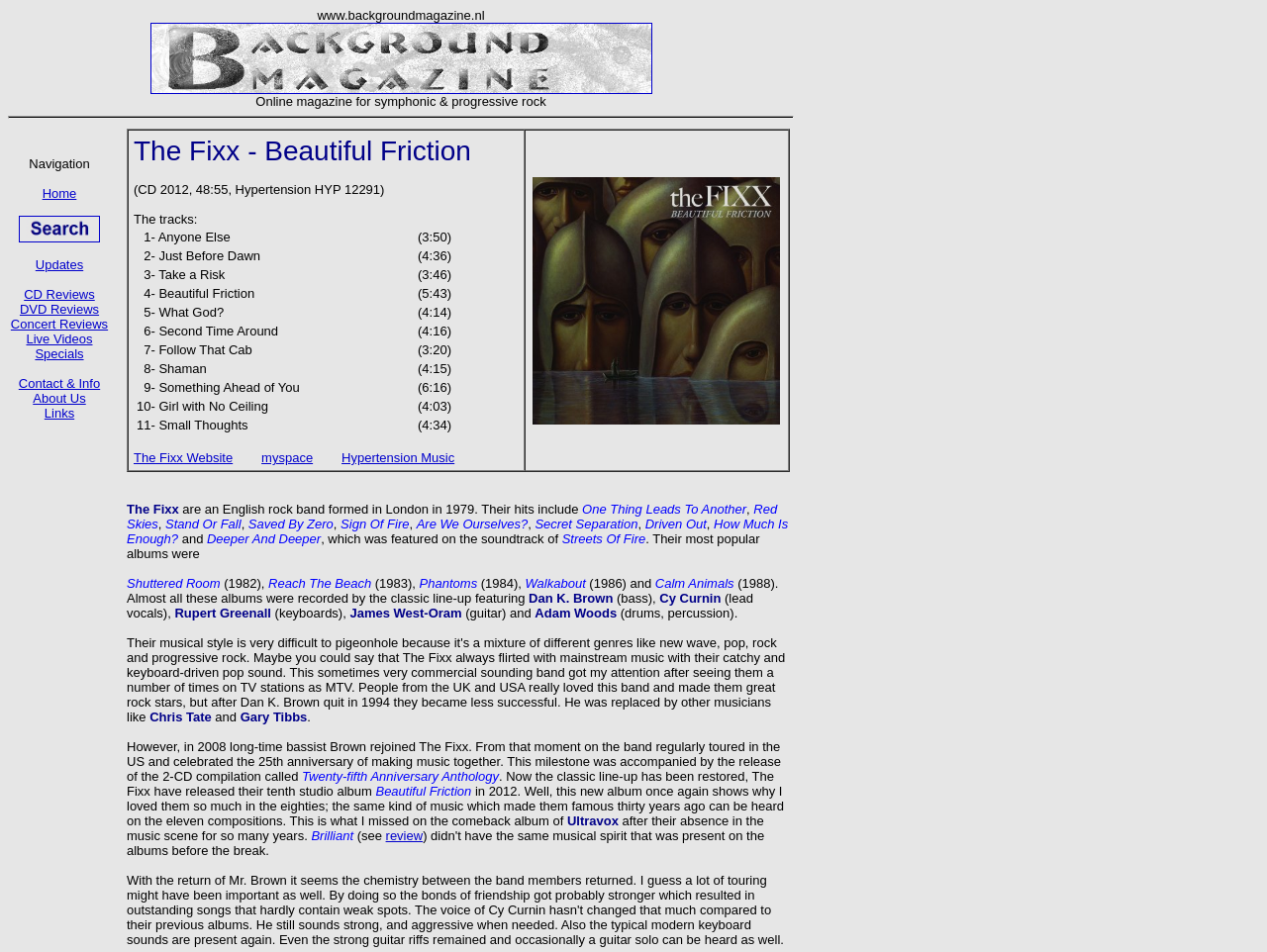Calculate the bounding box coordinates for the UI element based on the following description: "myspace". Ensure the coordinates are four float numbers between 0 and 1, i.e., [left, top, right, bottom].

[0.206, 0.473, 0.247, 0.489]